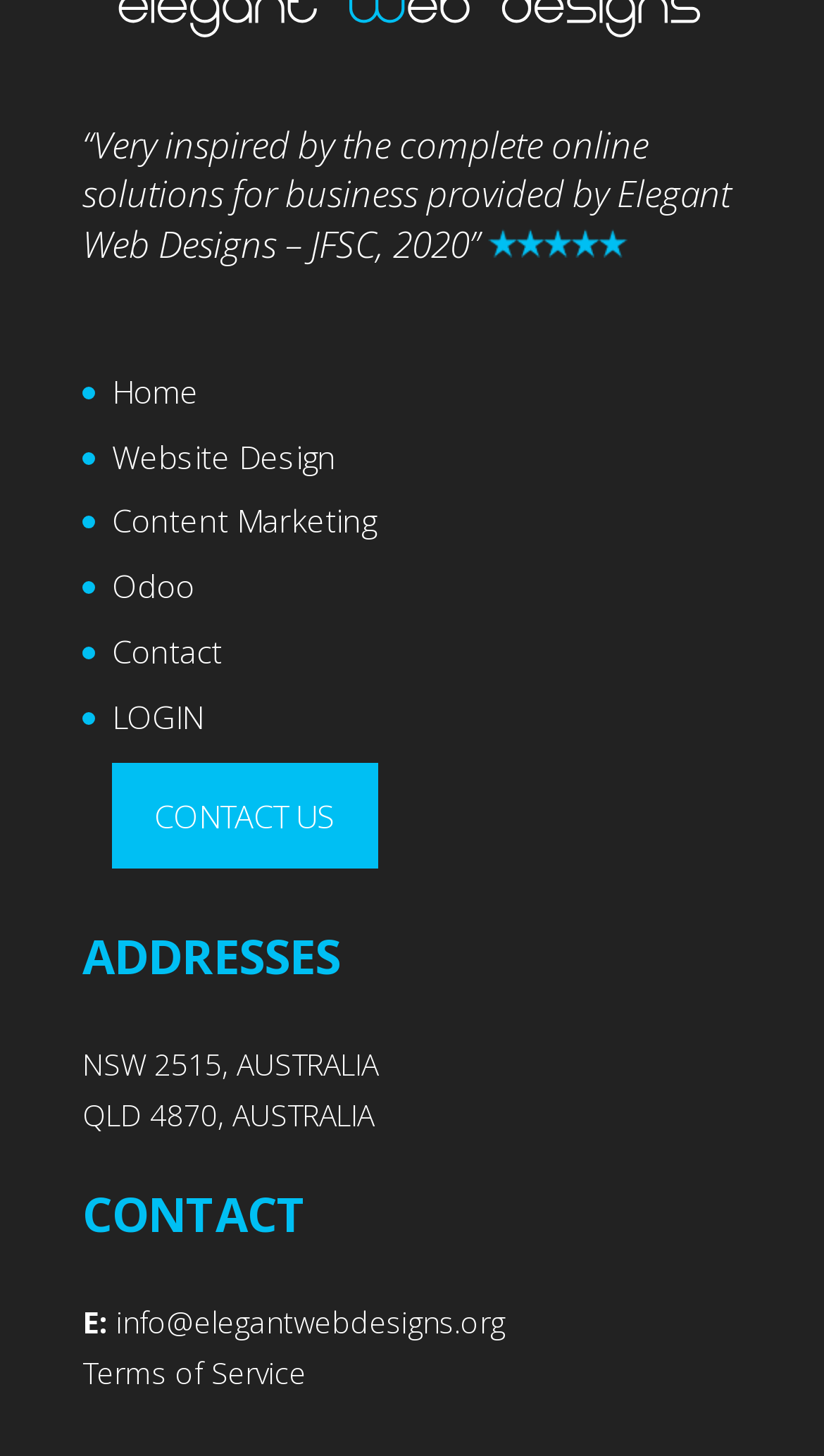Locate the bounding box coordinates of the UI element described by: "Content Marketing". The bounding box coordinates should consist of four float numbers between 0 and 1, i.e., [left, top, right, bottom].

[0.136, 0.343, 0.456, 0.372]